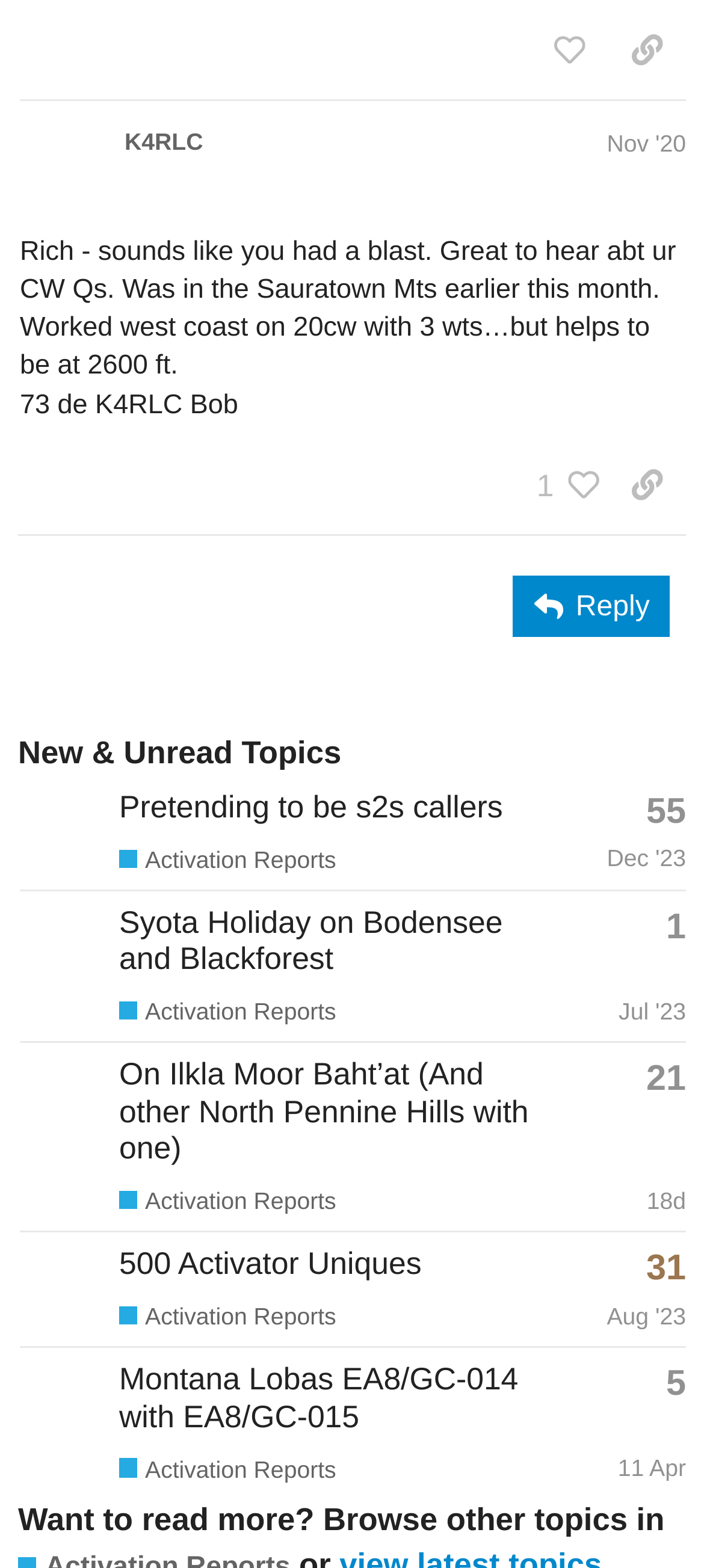Please find and report the bounding box coordinates of the element to click in order to perform the following action: "Like this post". The coordinates should be expressed as four float numbers between 0 and 1, in the format [left, top, right, bottom].

[0.753, 0.011, 0.864, 0.055]